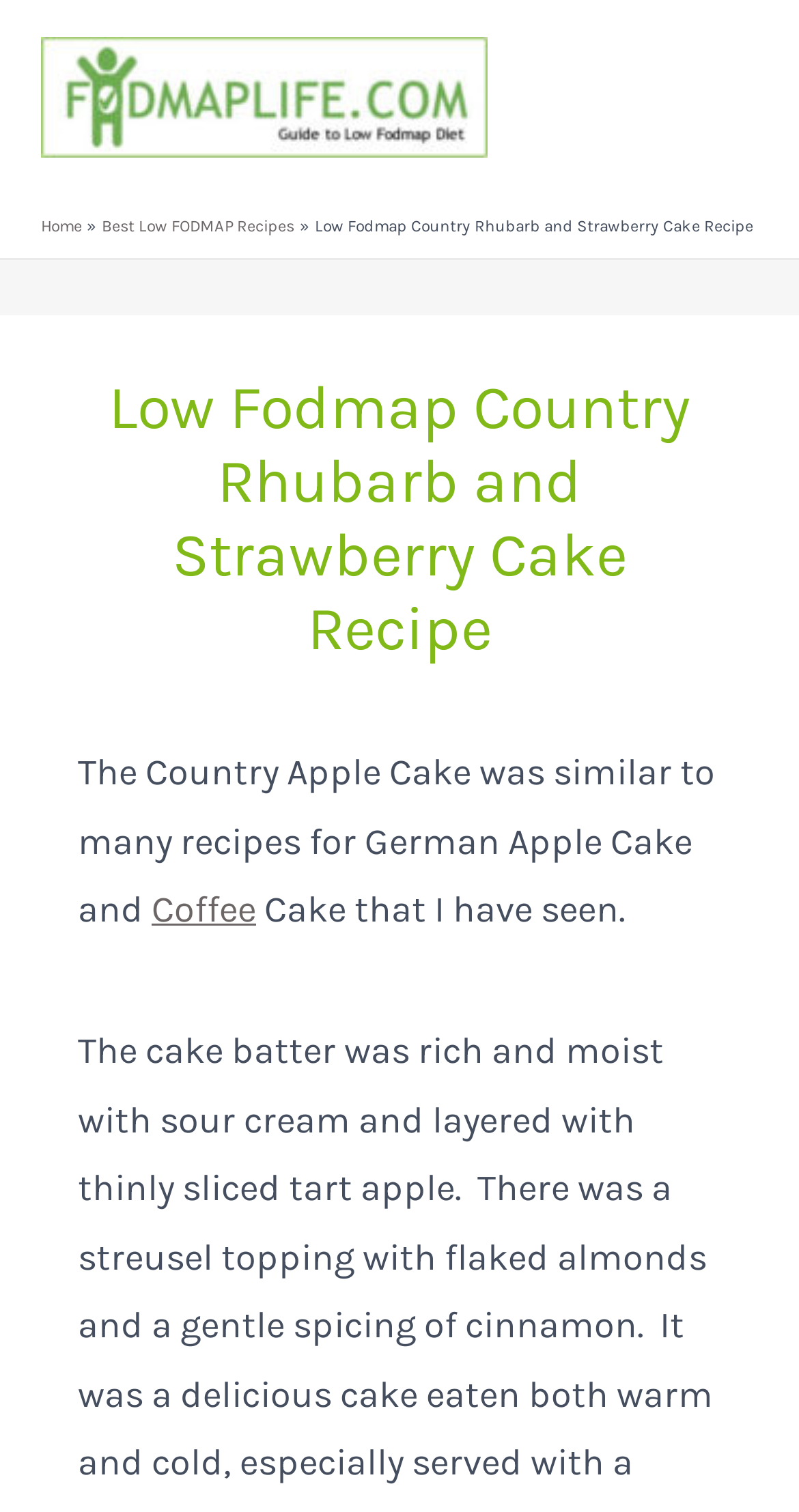Based on the element description Best Low FODMAP Recipes, identify the bounding box coordinates for the UI element. The coordinates should be in the format (top-left x, top-left y, bottom-right x, bottom-right y) and within the 0 to 1 range.

[0.128, 0.144, 0.369, 0.156]